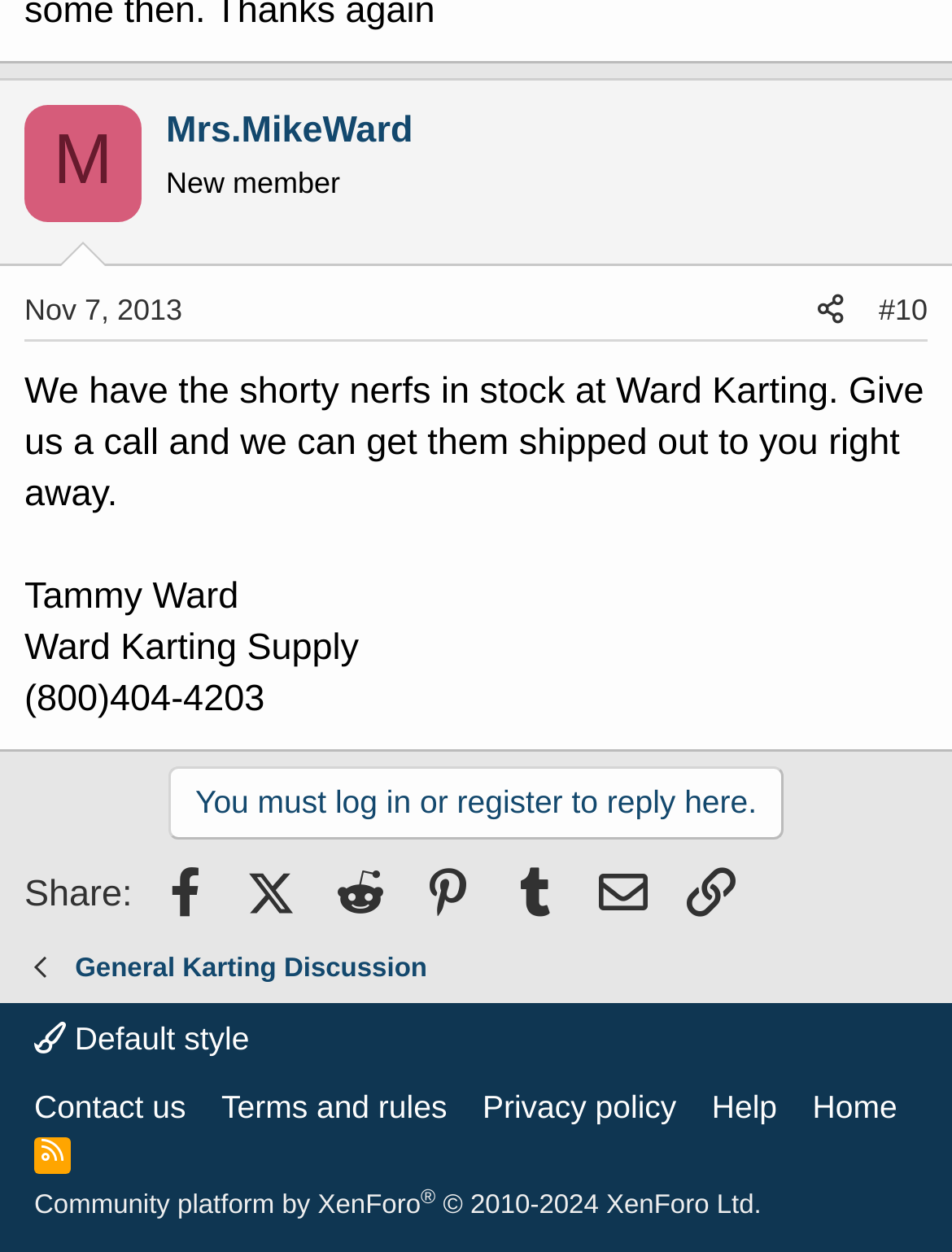Determine the bounding box coordinates of the clickable region to carry out the instruction: "click on the HOME link".

None